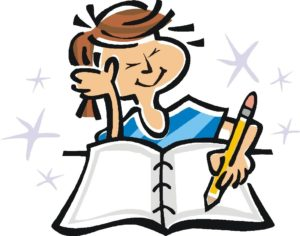Generate an elaborate caption that includes all aspects of the image.

The image features a cheerful, cartoonish character engaged in writing, exuding a sense of creativity and inspiration. The character is depicted with a joyful expression, hand resting on their head, suggesting a moment of contemplation or excitement as they hold a yellow pencil poised over an open notebook. The scene is enhanced by whimsical sparkles around the character, emphasizing the imaginative process of writing. This illustration accompanies a blog post by Arlene Faulk, highlighting her recent experiences in crafting writing materials for her upcoming book, reflecting the spirit of creativity and reflection in her writing journey.